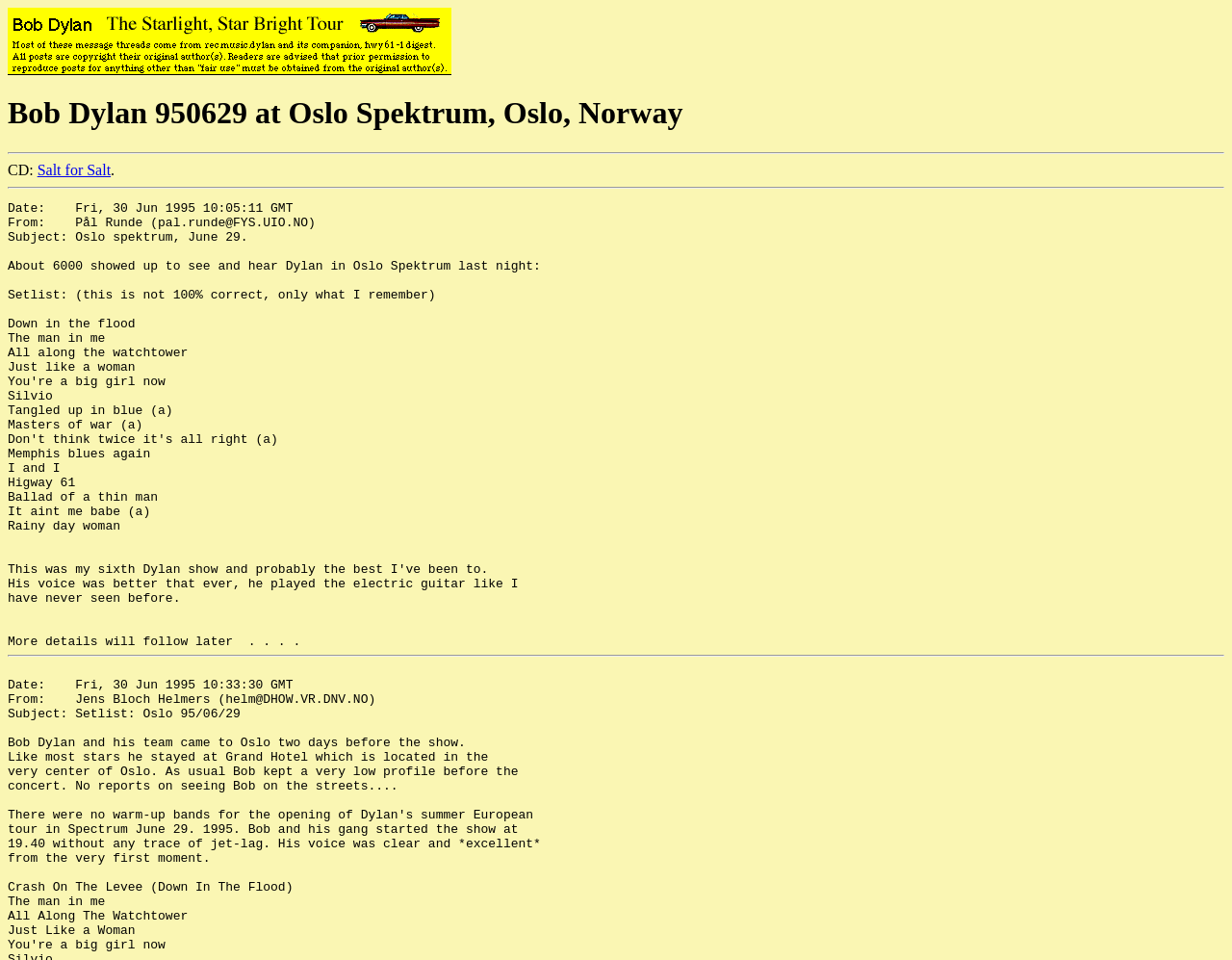What is the CD title?
Please give a detailed and elaborate answer to the question.

The CD title can be found next to the 'CD:' label, which is 'Salt for Salt'. This is likely the title of a CD related to Bob Dylan's event on 950629.